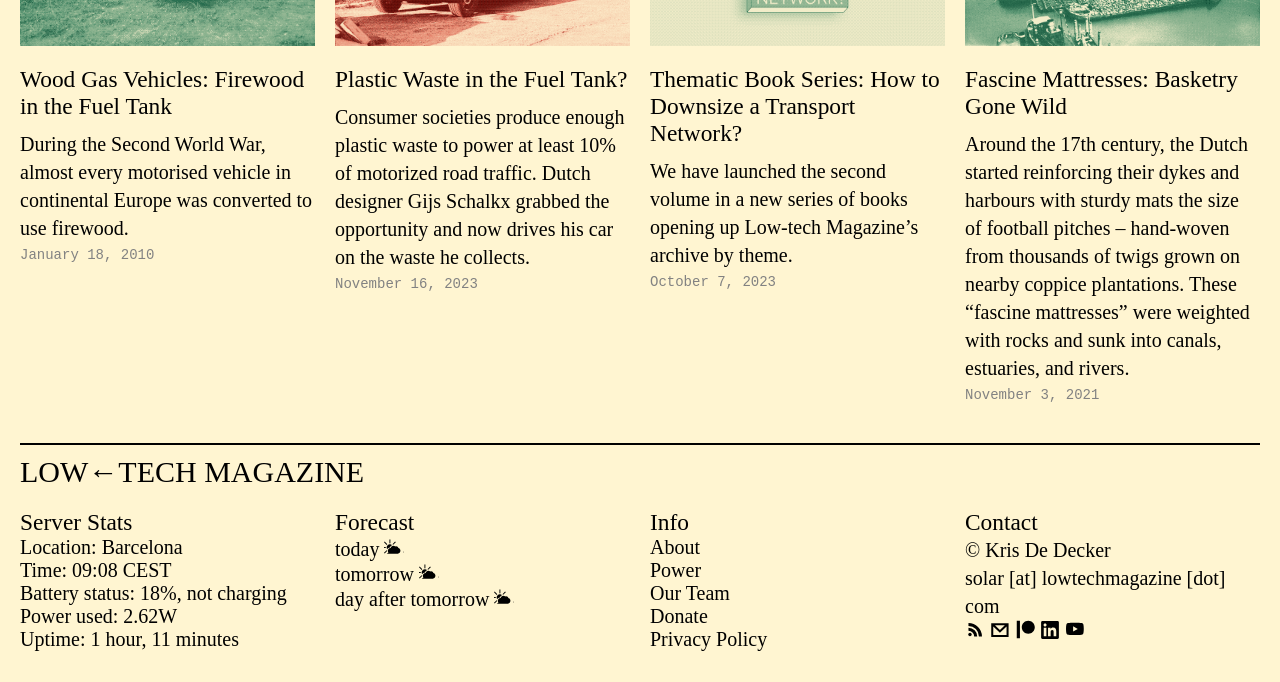Determine the bounding box coordinates of the clickable region to follow the instruction: "View Server Stats".

[0.016, 0.747, 0.246, 0.786]